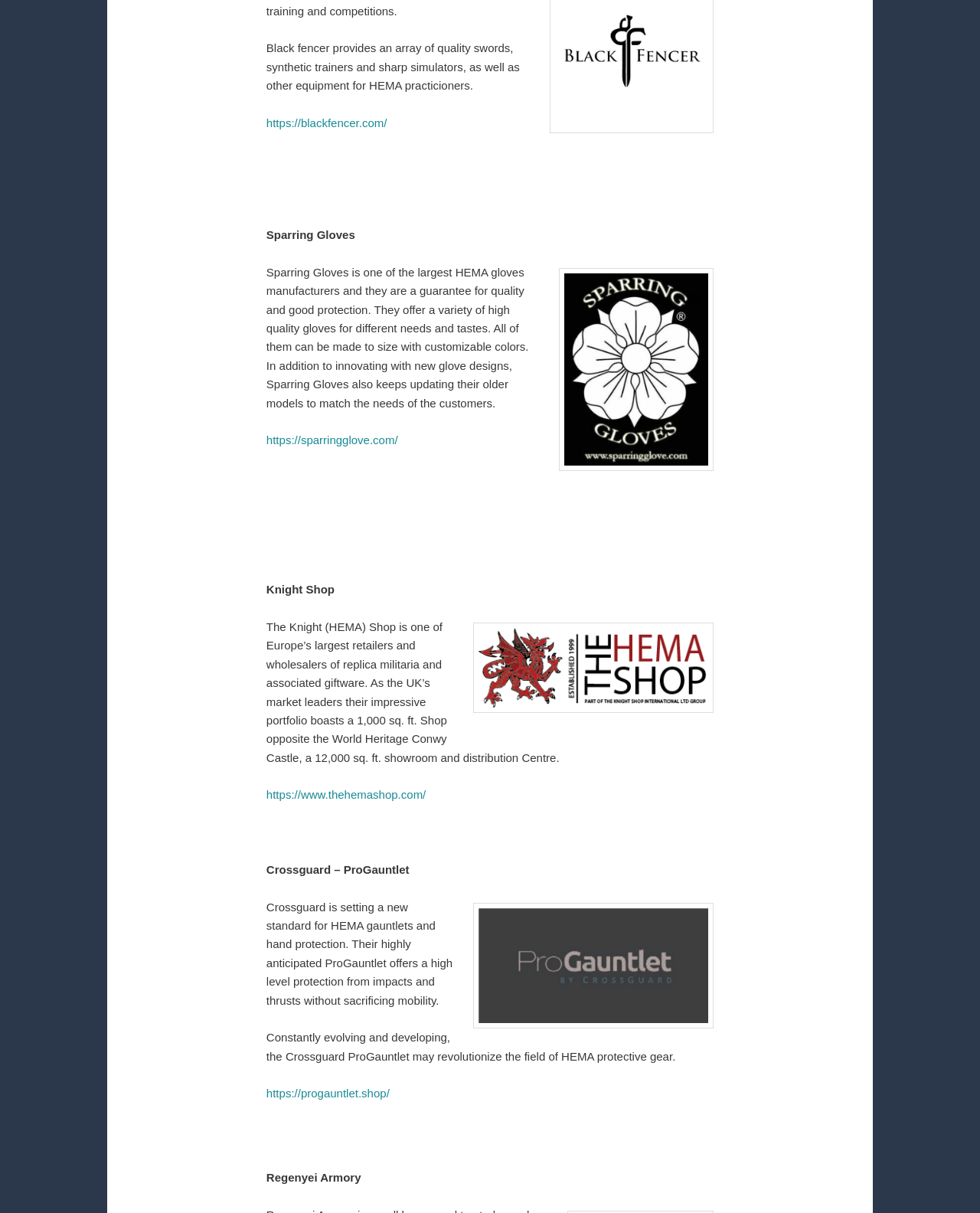What is the name of the UK’s market leader in replica militaria?
Please provide a comprehensive answer based on the contents of the image.

I found the text 'The Knight (HEMA) Shop is one of Europe’s largest retailers and wholesalers of replica militaria...' which indicates that The Knight (HEMA) Shop is the UK’s market leader in replica militaria.